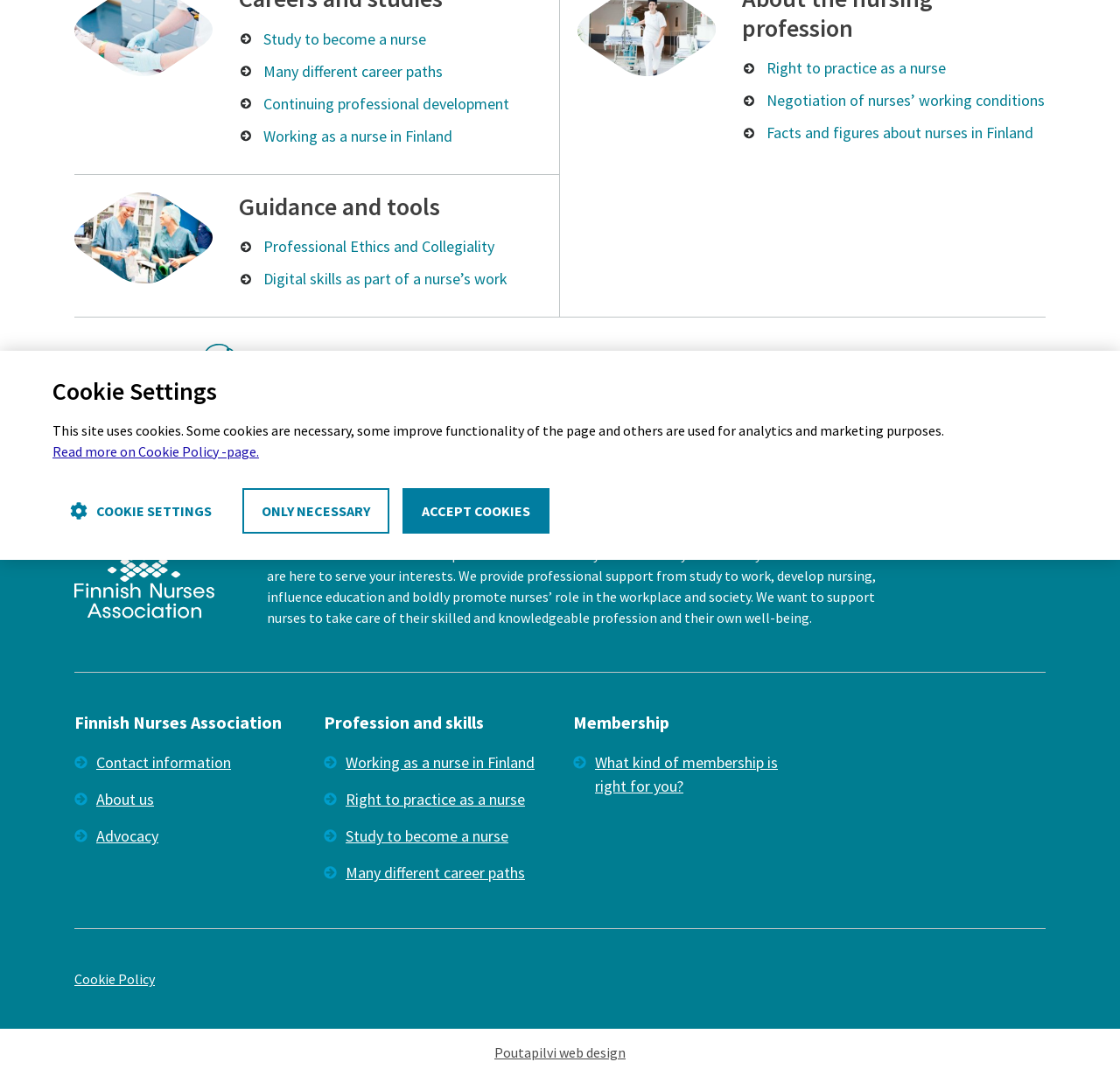Identify the bounding box of the UI component described as: "Advocacy".

[0.066, 0.766, 0.141, 0.788]